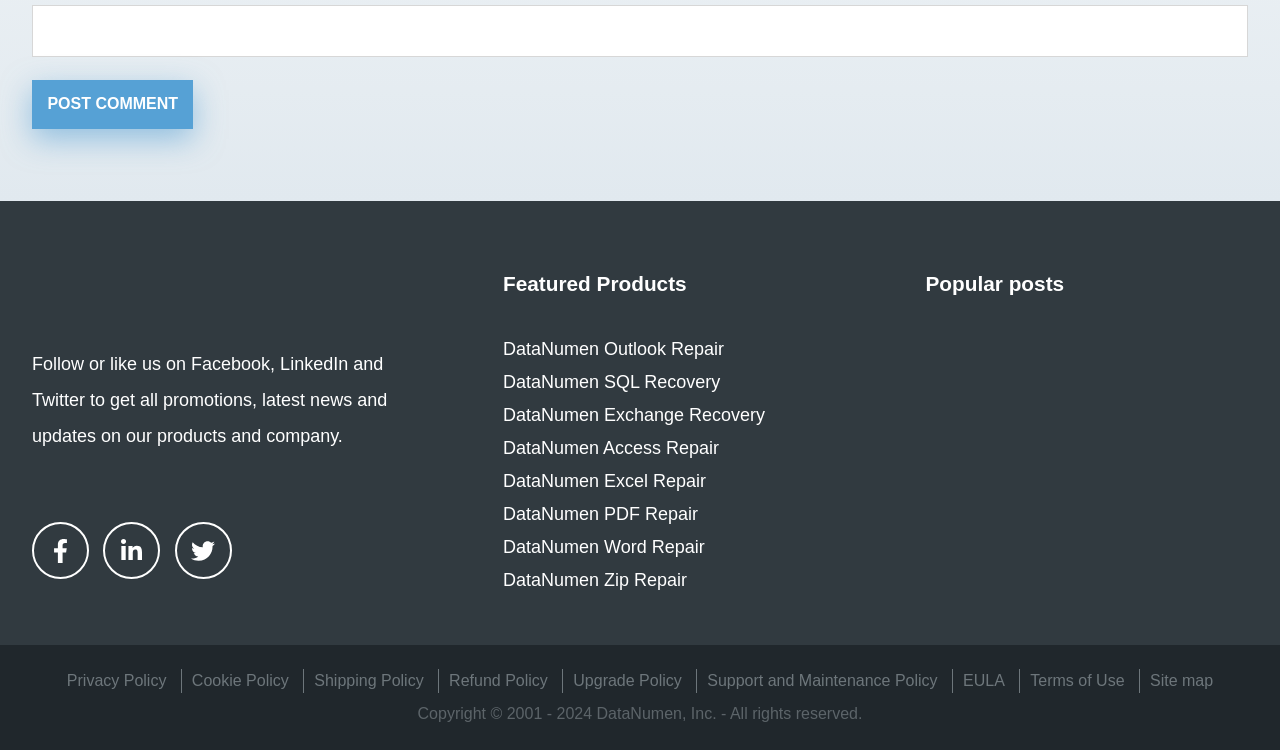Please identify the bounding box coordinates of the element I should click to complete this instruction: 'View DataNumen Outlook Repair'. The coordinates should be given as four float numbers between 0 and 1, like this: [left, top, right, bottom].

[0.393, 0.452, 0.566, 0.479]